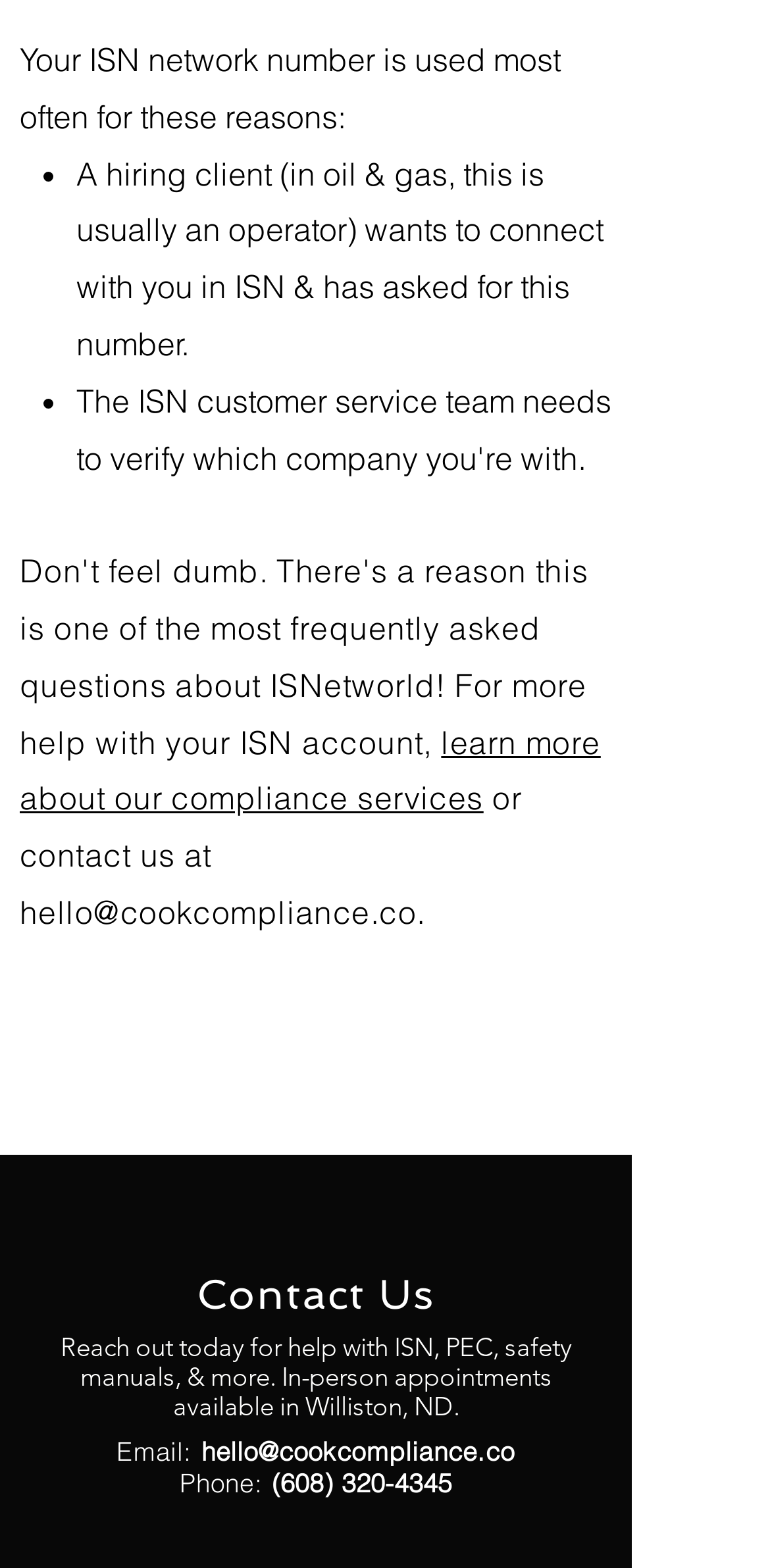From the element description: "(608) 320-4345", extract the bounding box coordinates of the UI element. The coordinates should be expressed as four float numbers between 0 and 1, in the order [left, top, right, bottom].

[0.353, 0.935, 0.587, 0.956]